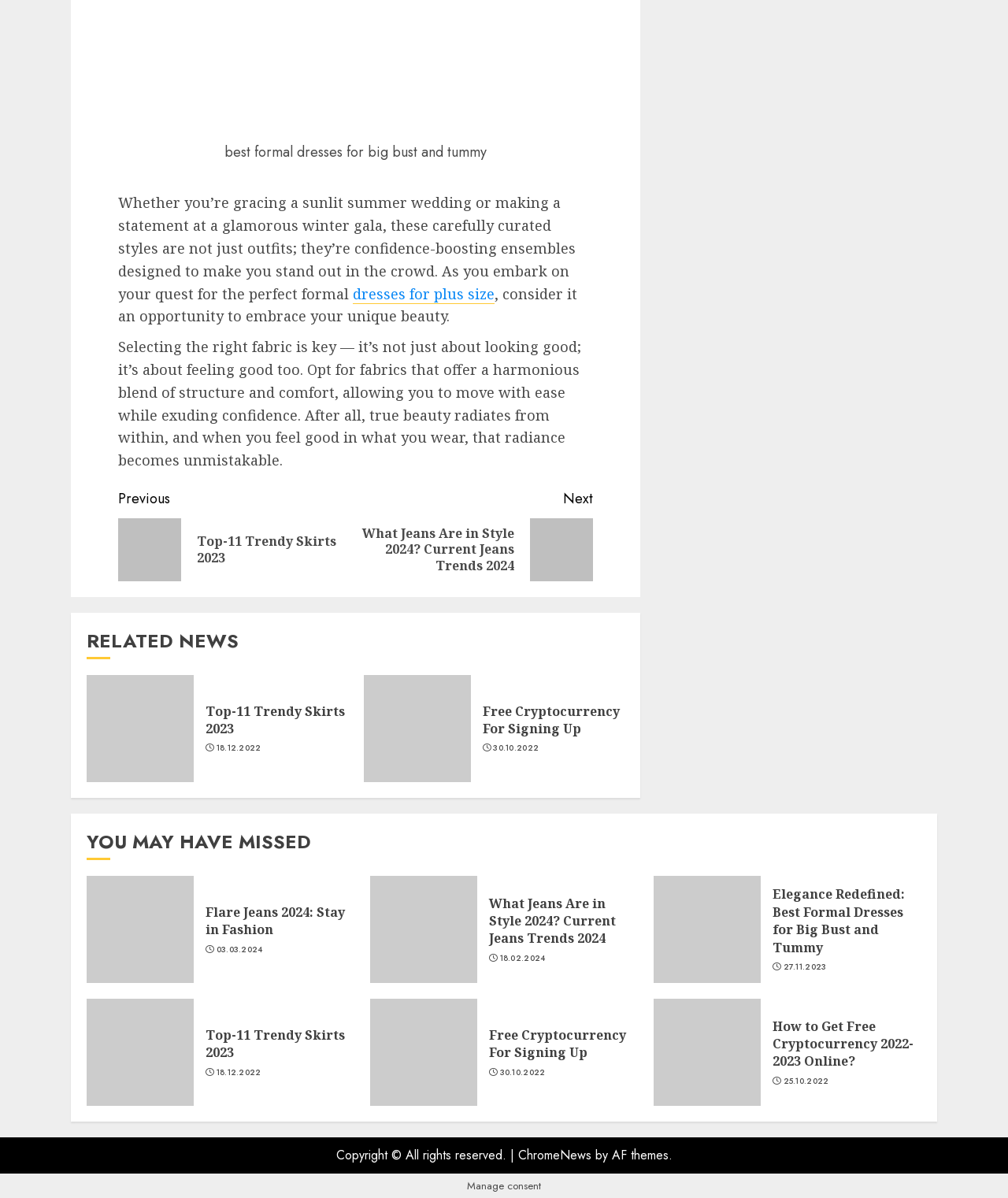Please find the bounding box coordinates of the element that you should click to achieve the following instruction: "Read about 'Elegance Redefined: Best Formal Dresses for Big Bust and Tummy'". The coordinates should be presented as four float numbers between 0 and 1: [left, top, right, bottom].

[0.766, 0.739, 0.914, 0.798]